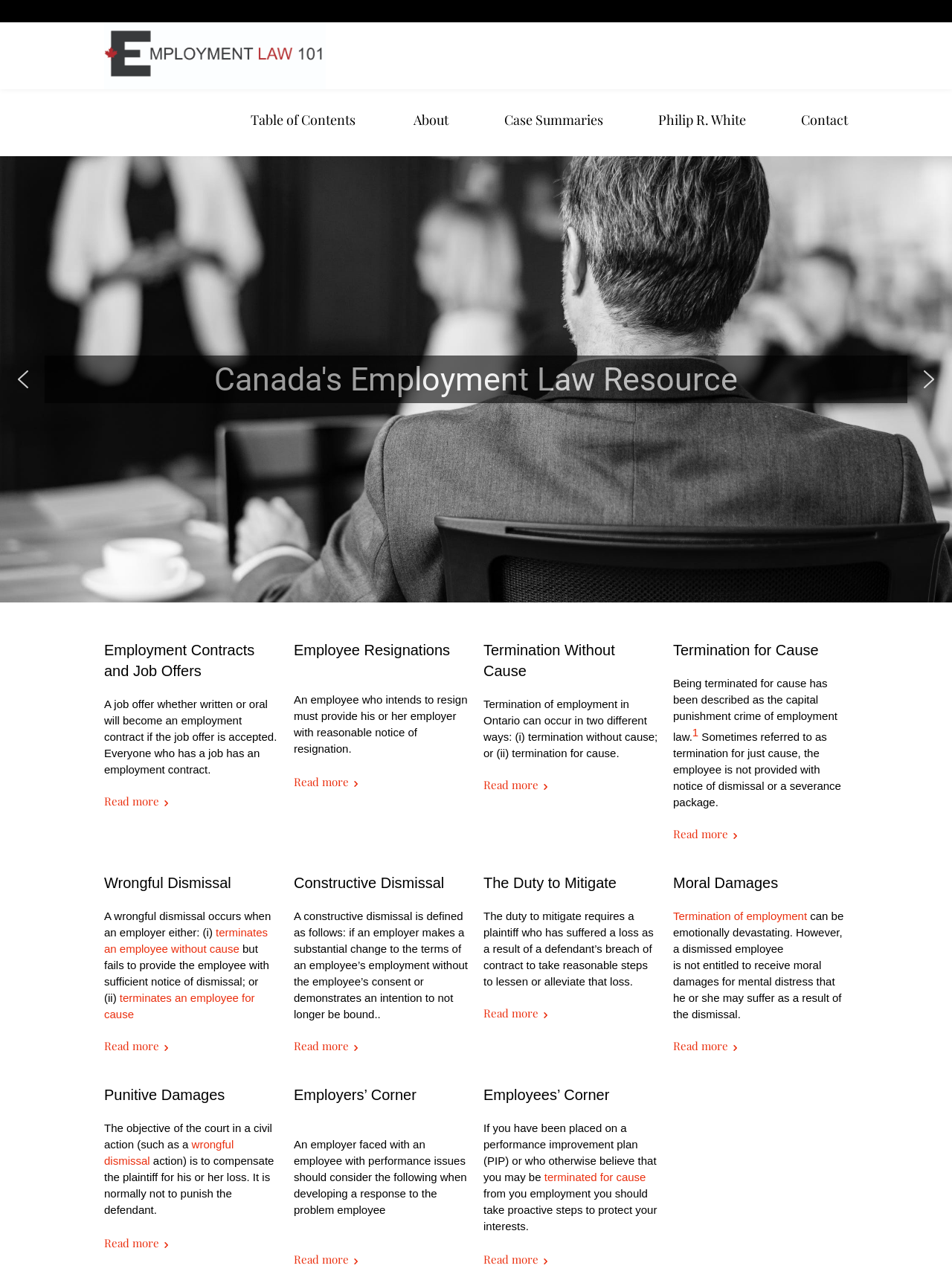Please give a one-word or short phrase response to the following question: 
What happens when an employer terminates an employee without cause?

Employee is entitled to notice